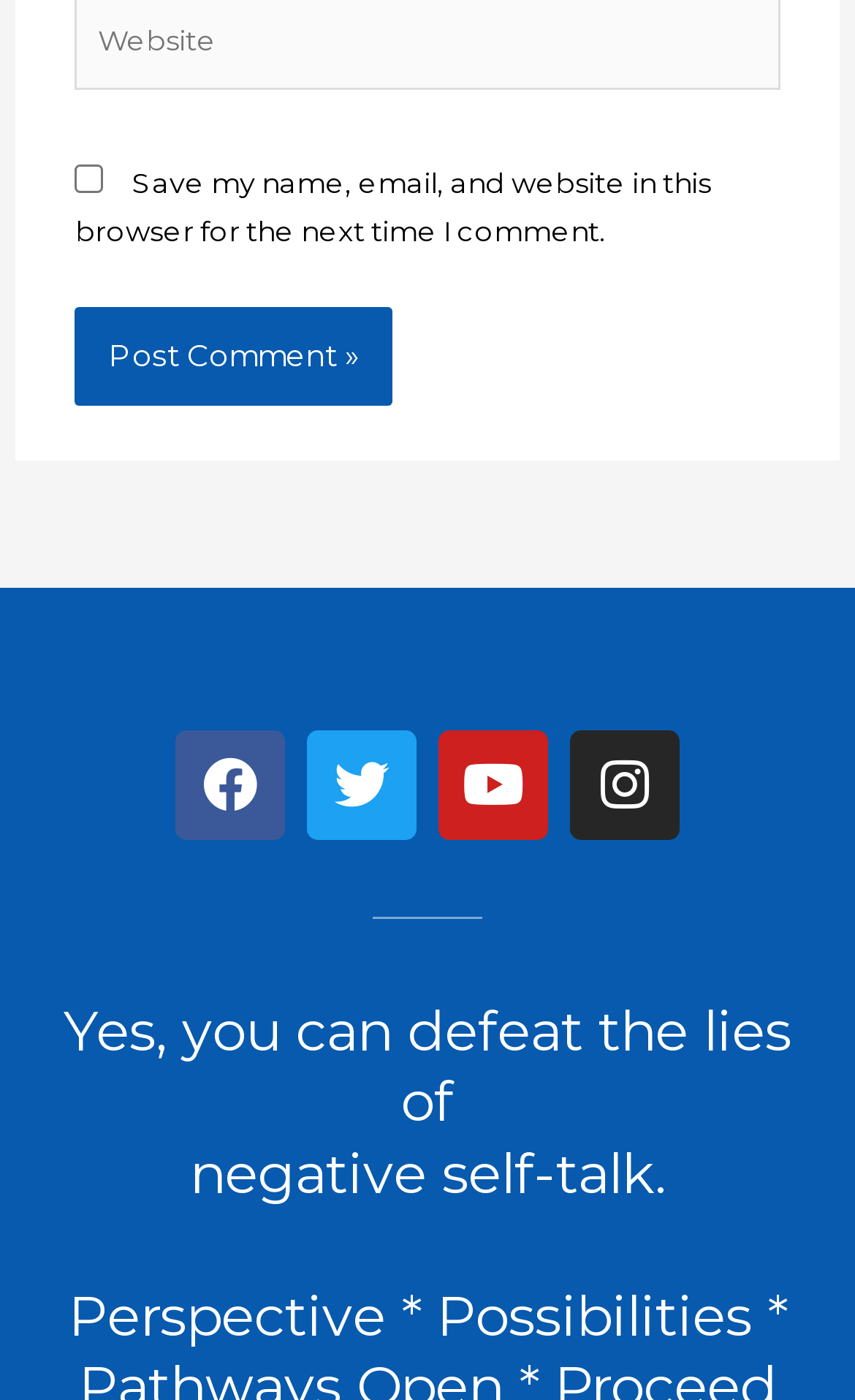Identify the bounding box for the UI element described as: "Facebook". Ensure the coordinates are four float numbers between 0 and 1, formatted as [left, top, right, bottom].

[0.205, 0.522, 0.333, 0.6]